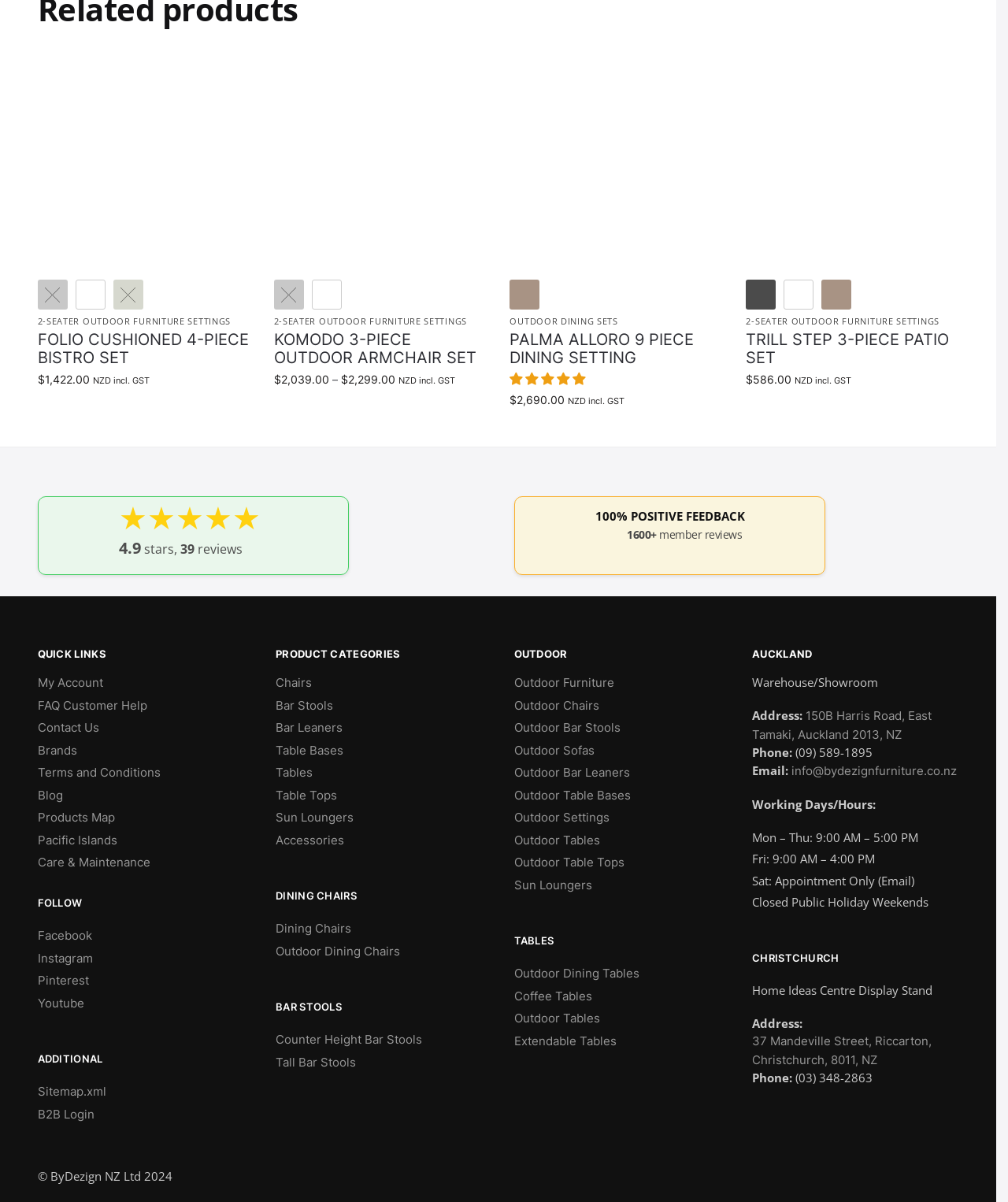How many reviews are there for the products on this page?
Provide an in-depth and detailed answer to the question.

The number of reviews can be found in the review section, where it is listed as '39 reviews'.